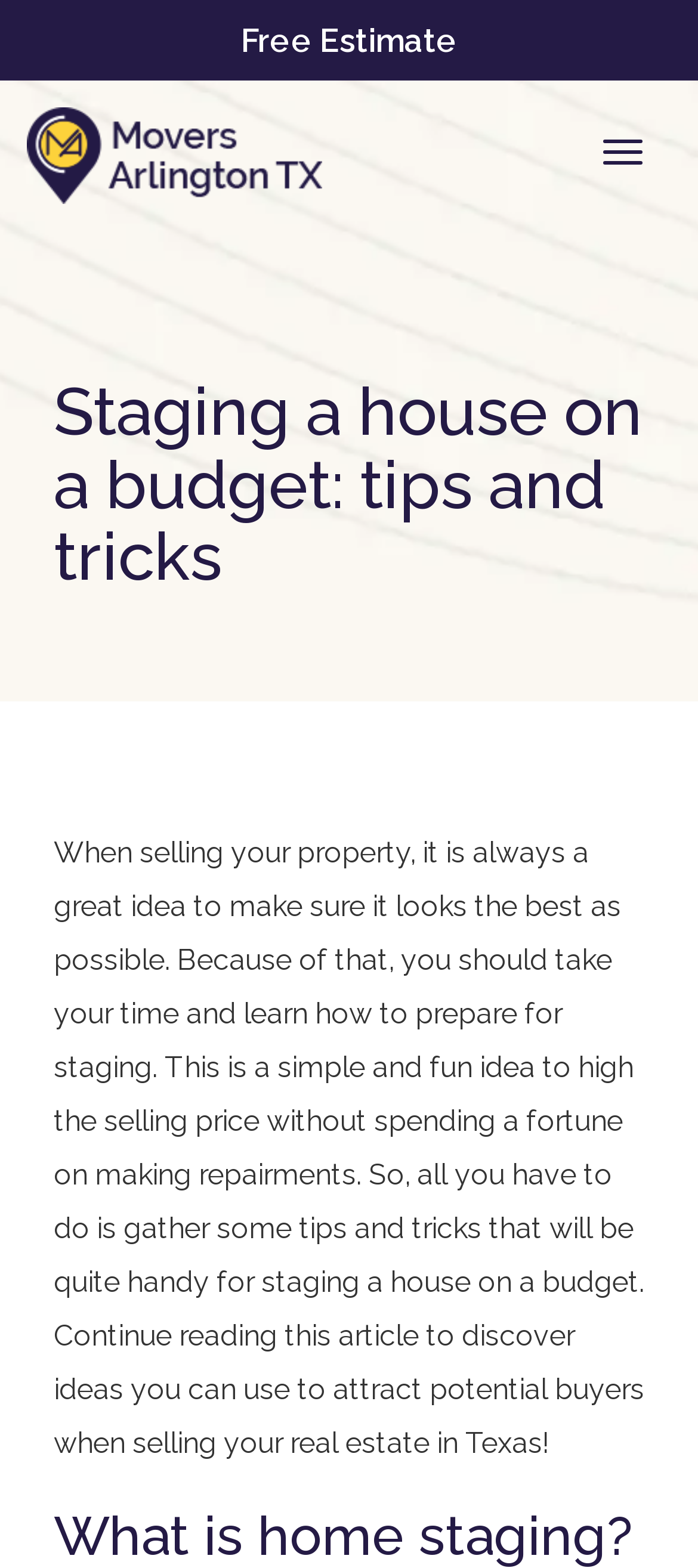Provide the bounding box coordinates for the UI element described in this sentence: "Free Estimate". The coordinates should be four float values between 0 and 1, i.e., [left, top, right, bottom].

[0.0, 0.0, 1.0, 0.051]